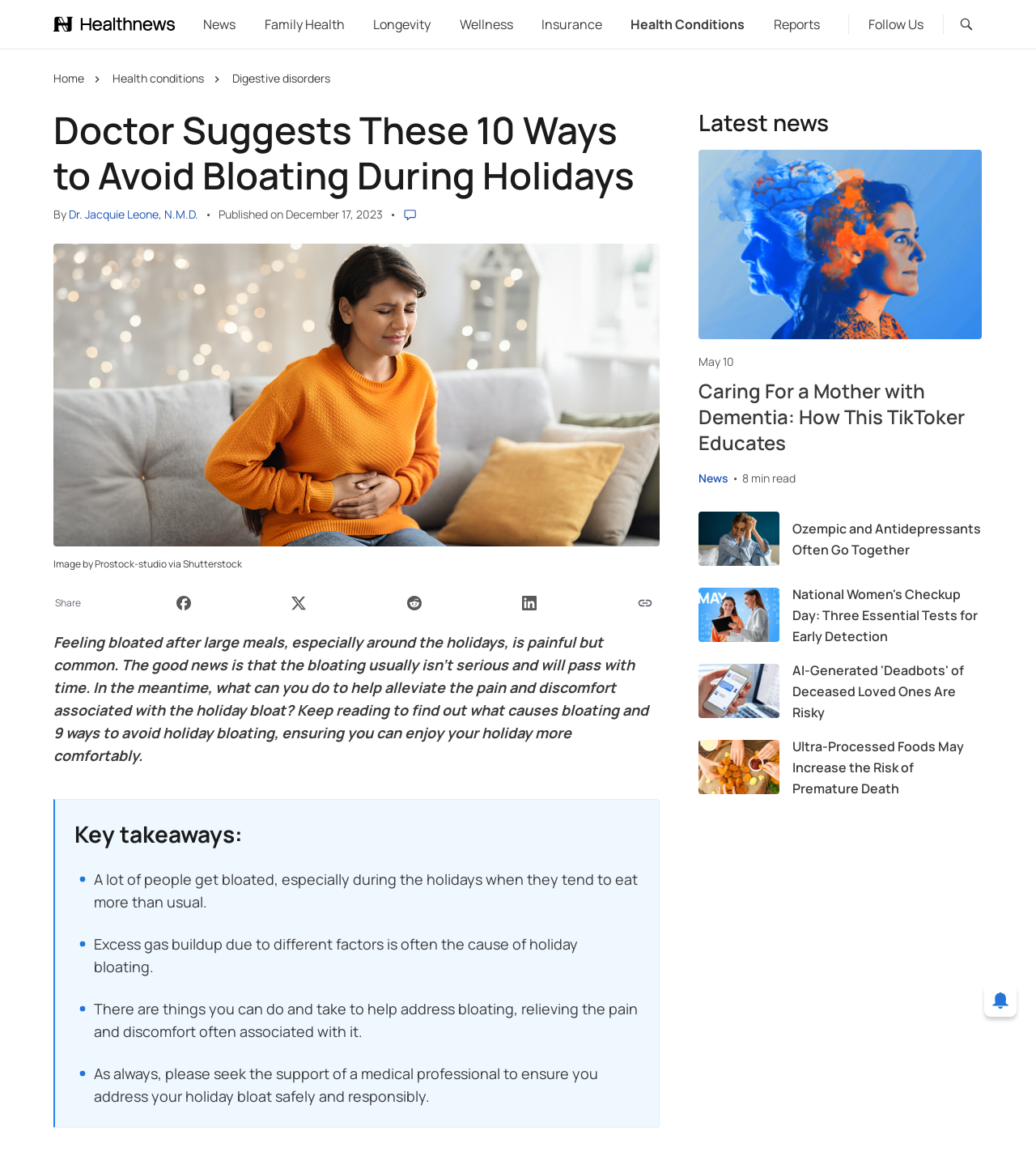Look at the image and answer the question in detail:
Who is the author of the article?

I found the author's name by looking at the article's byline, which is located below the title. The byline reads 'By Dr. Jacquie Leone, N.M.D.', indicating that Dr. Jacquie Leone is the author of the article.